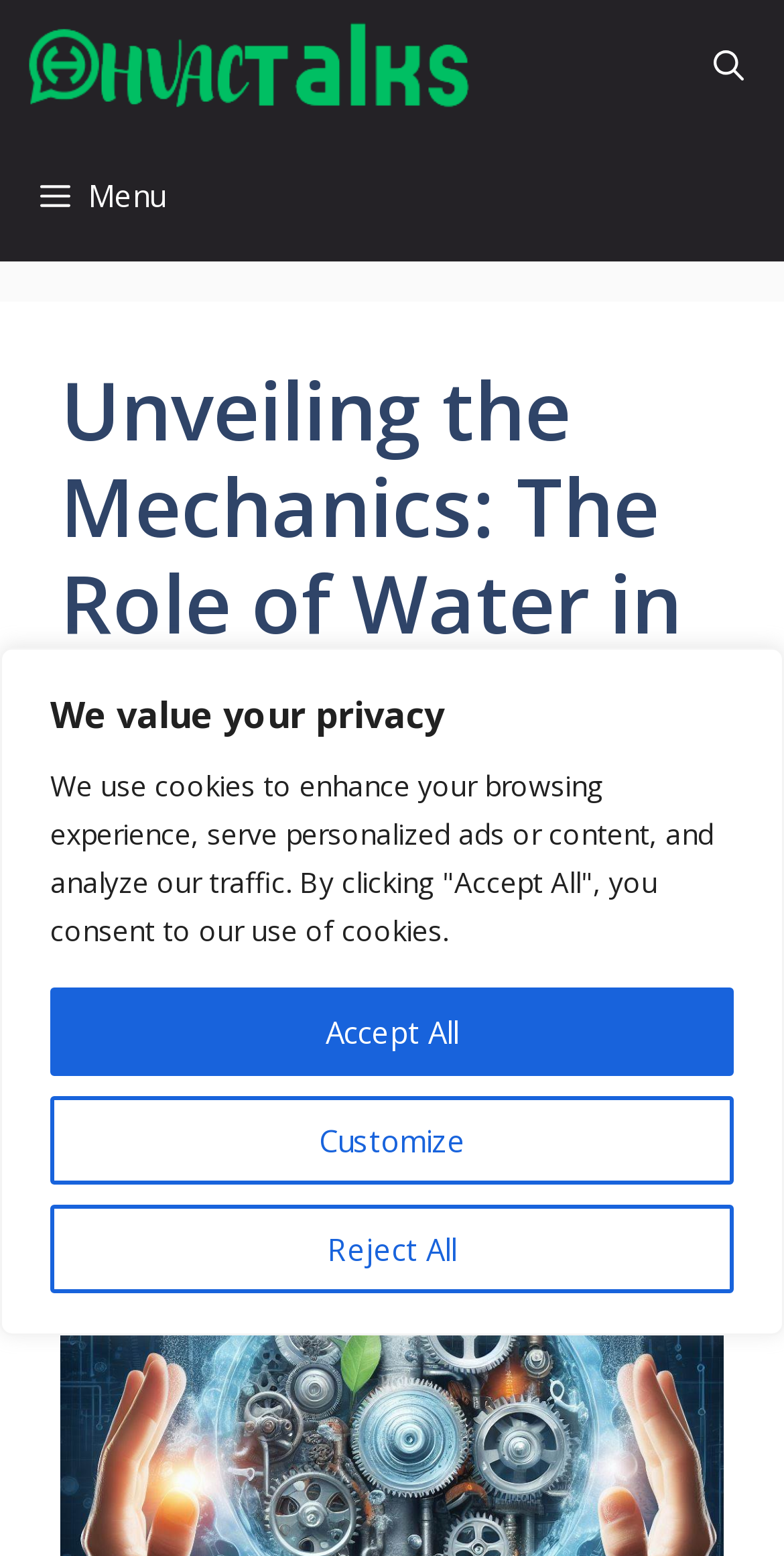Predict the bounding box of the UI element based on the description: "Menu". The coordinates should be four float numbers between 0 and 1, formatted as [left, top, right, bottom].

[0.0, 0.084, 0.262, 0.168]